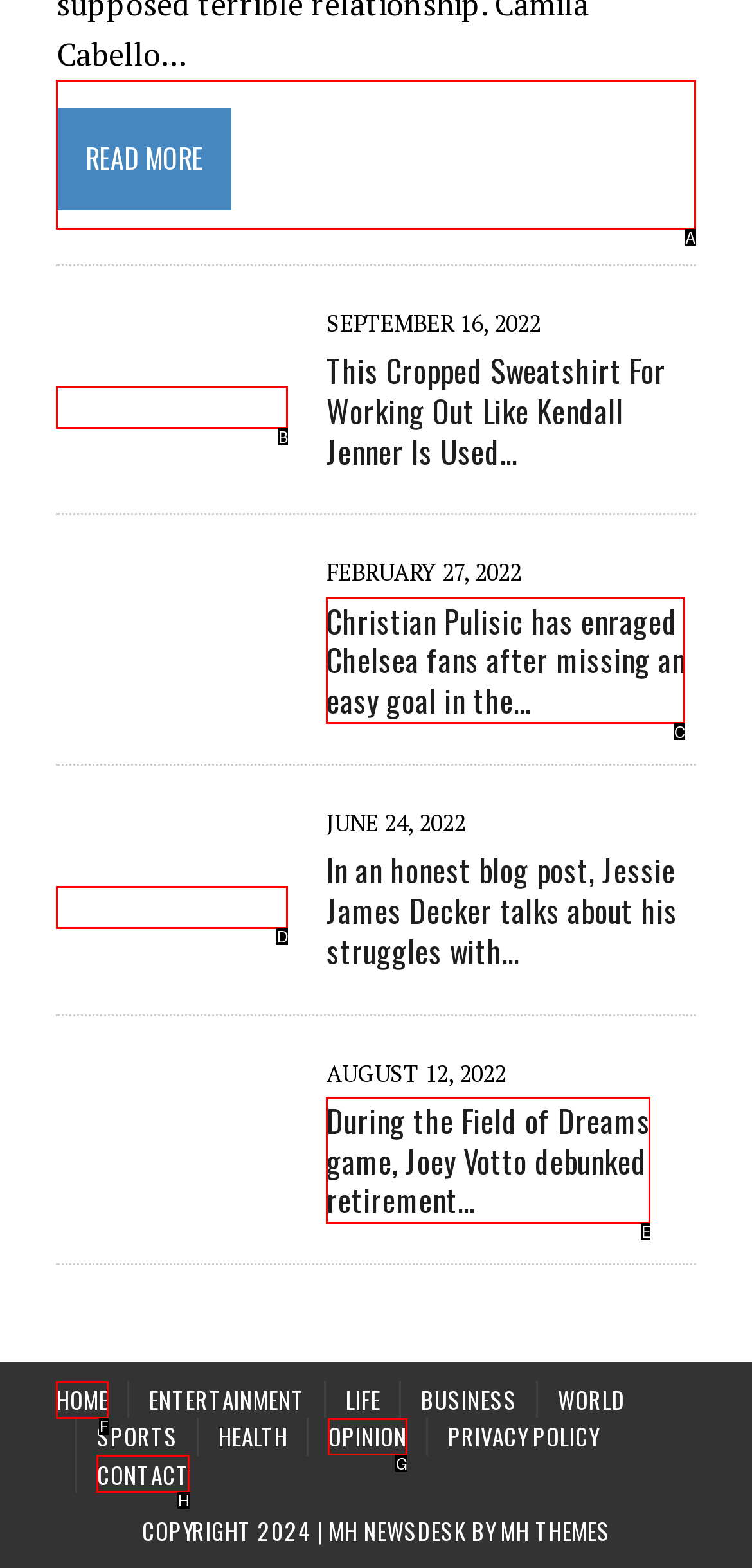Tell me which one HTML element best matches the description: Contact Answer with the option's letter from the given choices directly.

H